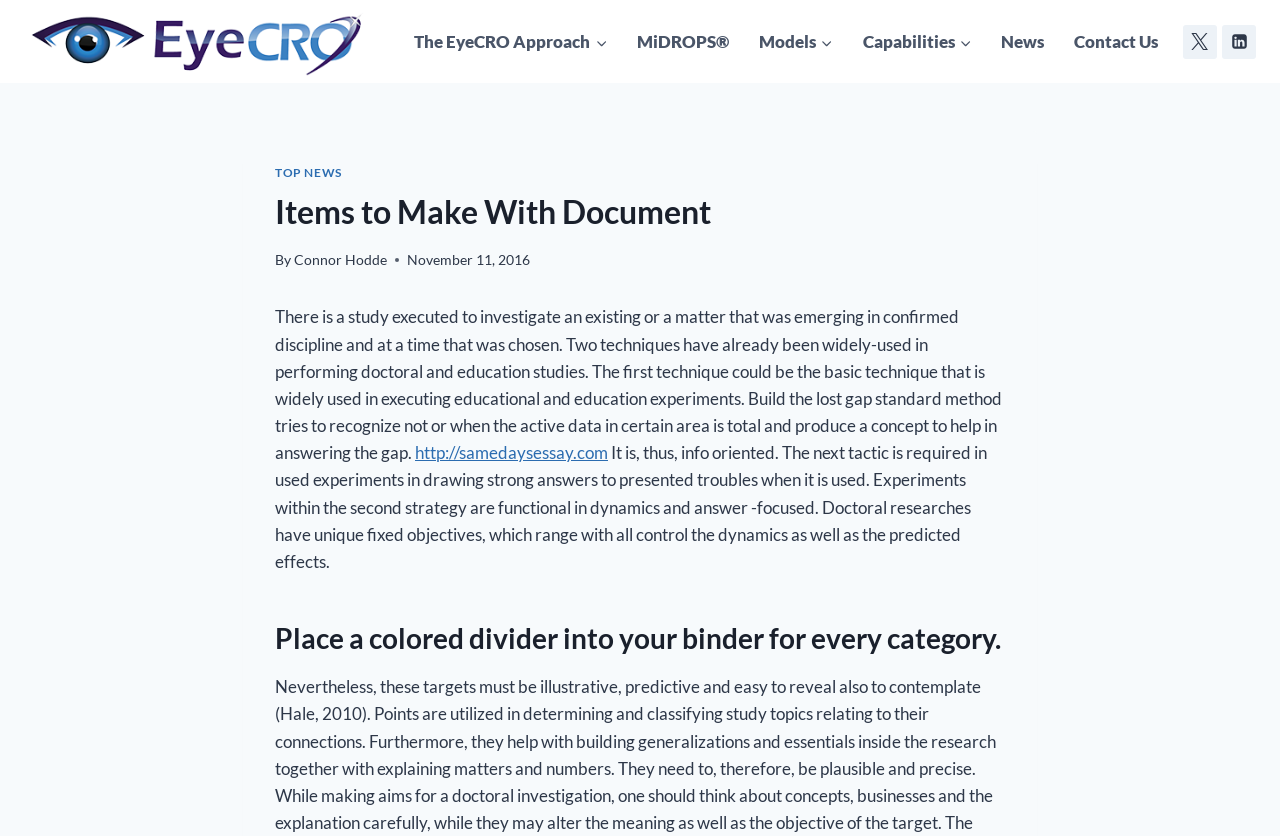Locate the bounding box coordinates of the area you need to click to fulfill this instruction: 'Check Twitter'. The coordinates must be in the form of four float numbers ranging from 0 to 1: [left, top, right, bottom].

[0.924, 0.029, 0.951, 0.07]